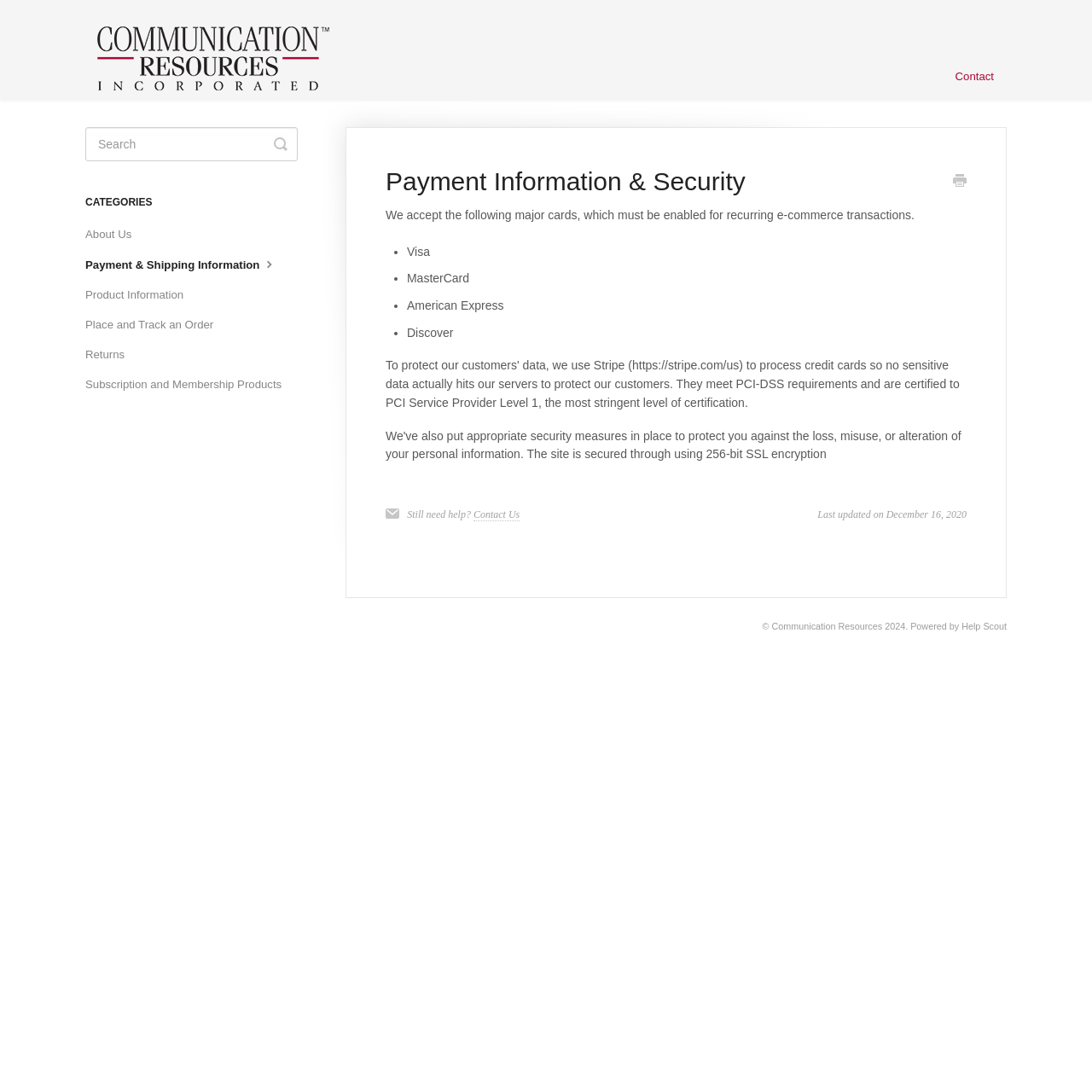Determine the bounding box coordinates of the clickable region to follow the instruction: "Print this article".

[0.873, 0.159, 0.885, 0.176]